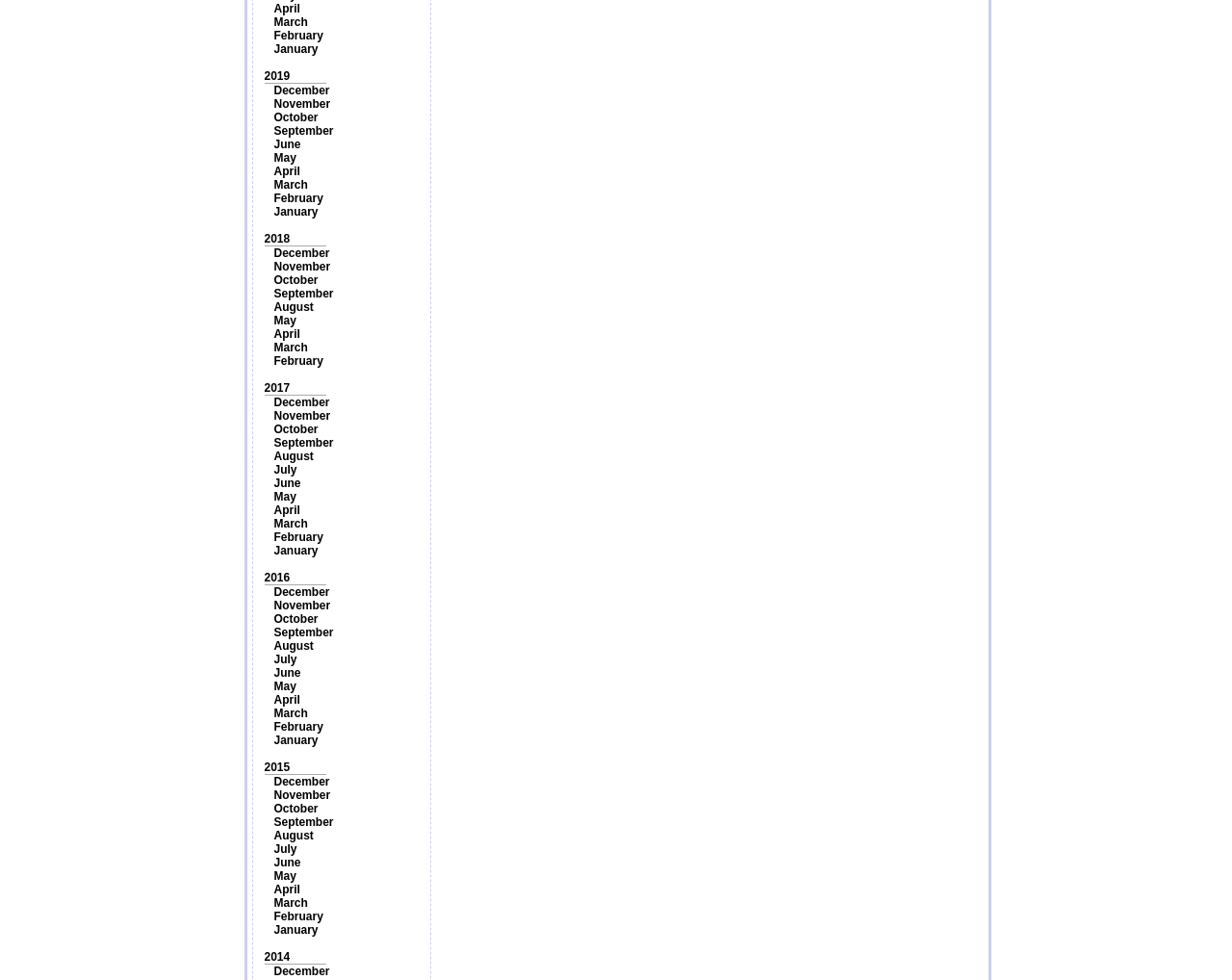How many months are listed for 2019?
Please provide a single word or phrase as the answer based on the screenshot.

12